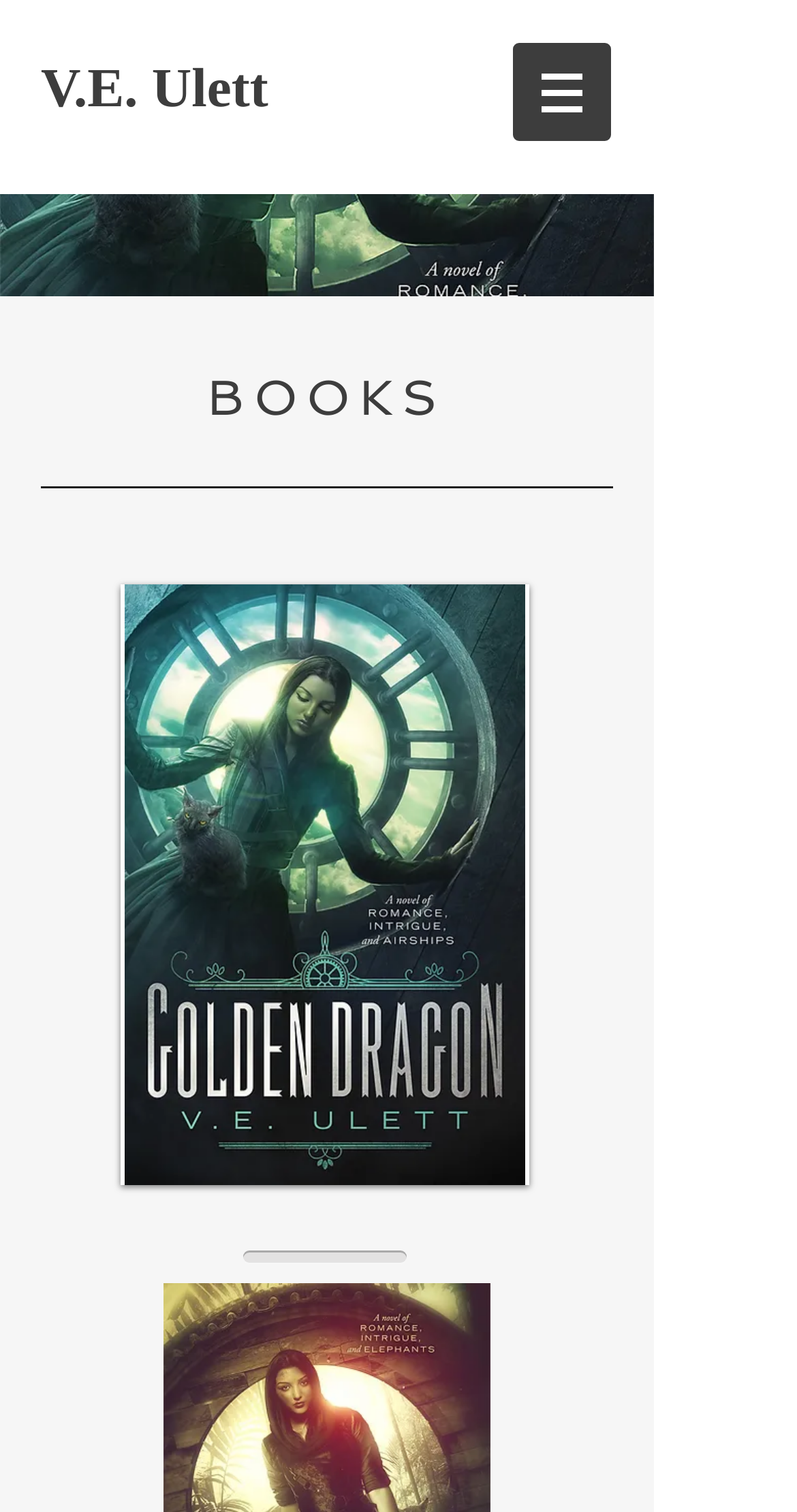Analyze the image and provide a detailed answer to the question: What is the relationship between the link 'V.E. Ulett' and the heading 'V.E. Ulett'?

The link 'V.E. Ulett' and the heading 'V.E. Ulett' have the same text content, indicating that they refer to the same entity, possibly the author's name or profile, and are likely used to navigate to the author's main page or profile.